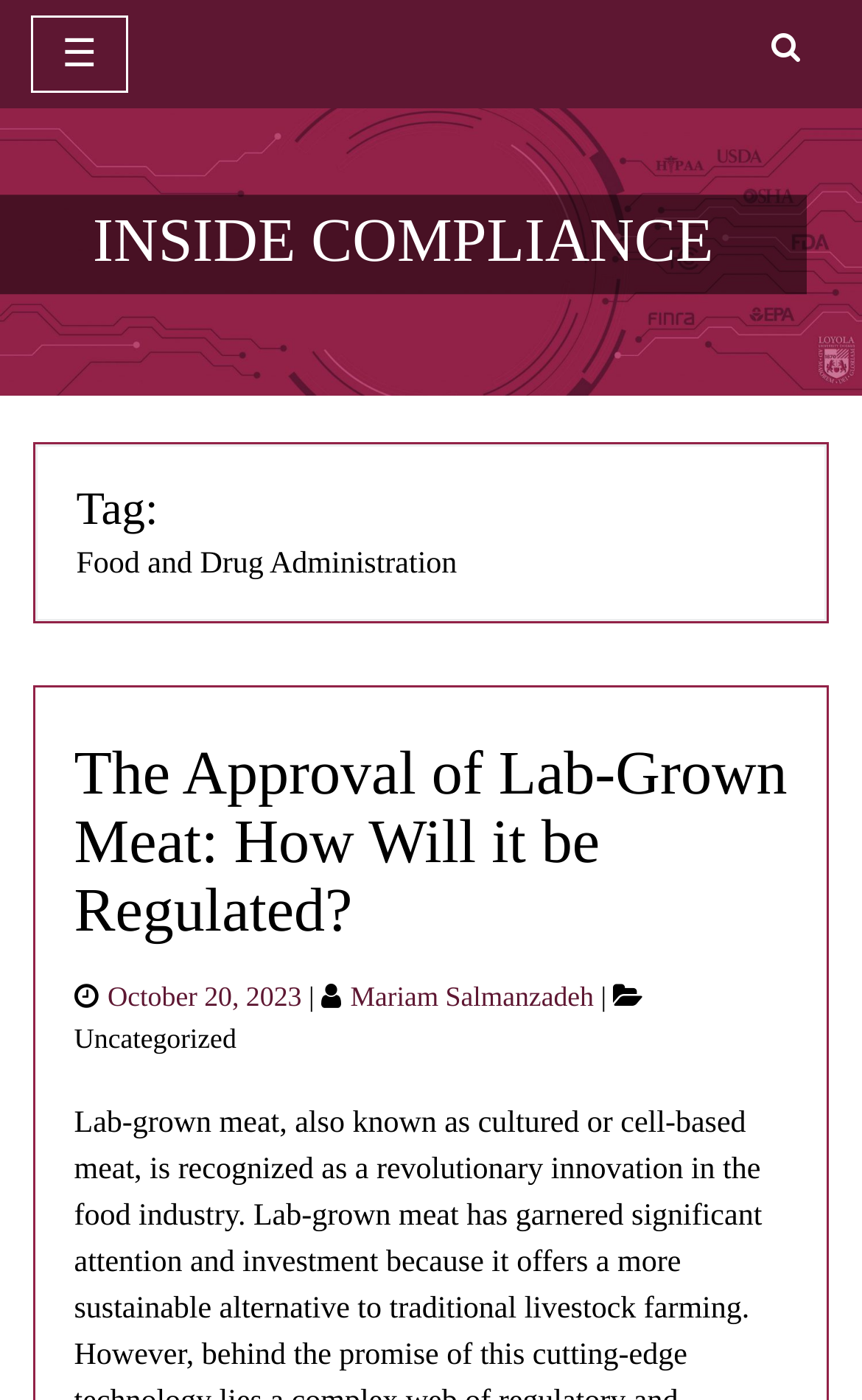Produce an elaborate caption capturing the essence of the webpage.

The webpage is about the Food and Drug Administration, specifically focusing on the topic of "INSIDE COMPLIANCE". At the top left corner, there is a button to toggle navigation, accompanied by a static text "☰". On the top right corner, there is a search link. 

Below the search link, there is a heading "INSIDE COMPLIANCE" with a link to the same title. Underneath, there is an article section that takes up most of the page. Within this section, there are several headings and links. 

On the top part of the article section, there are two headings: "Tag:" and "Food and Drug Administration". Below these headings, there is a header section that contains a heading "The Approval of Lab-Grown Meat: How Will it be Regulated?" with a link to the same title. 

Further down, there is a static text "Posted on" followed by a link to the date "October 20, 2023". Next to the date, there is a link to the author's name "Mariam Salmanzadeh". 

At the bottom of the article section, there is a static text "Categories" followed by a static text "Uncategorized".